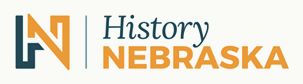What is the purpose of the logo?
Based on the image, provide your answer in one word or phrase.

Visual identifier for the organization